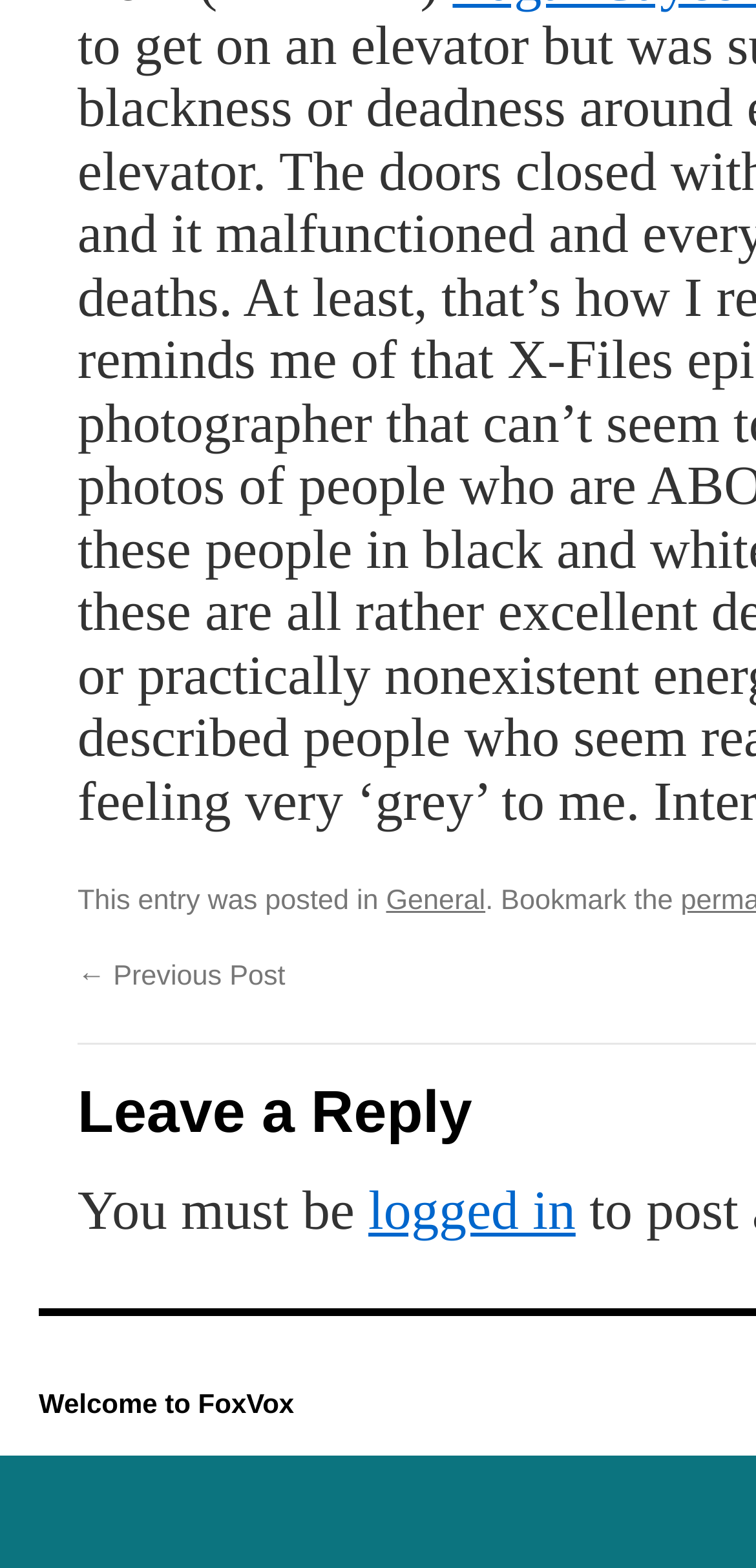What is the category of the current post?
By examining the image, provide a one-word or phrase answer.

General